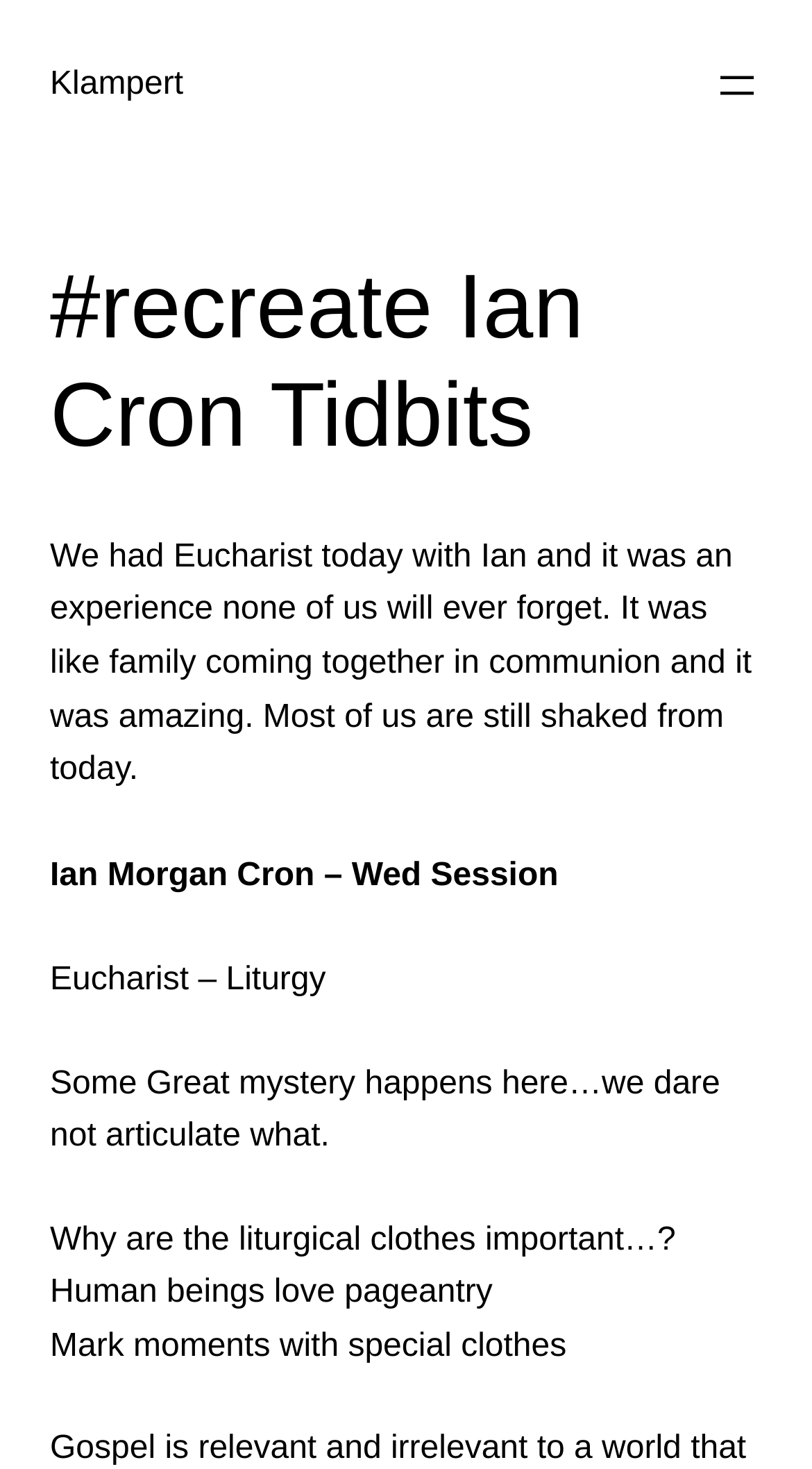Please provide the bounding box coordinate of the region that matches the element description: Klampert. Coordinates should be in the format (top-left x, top-left y, bottom-right x, bottom-right y) and all values should be between 0 and 1.

[0.062, 0.045, 0.226, 0.069]